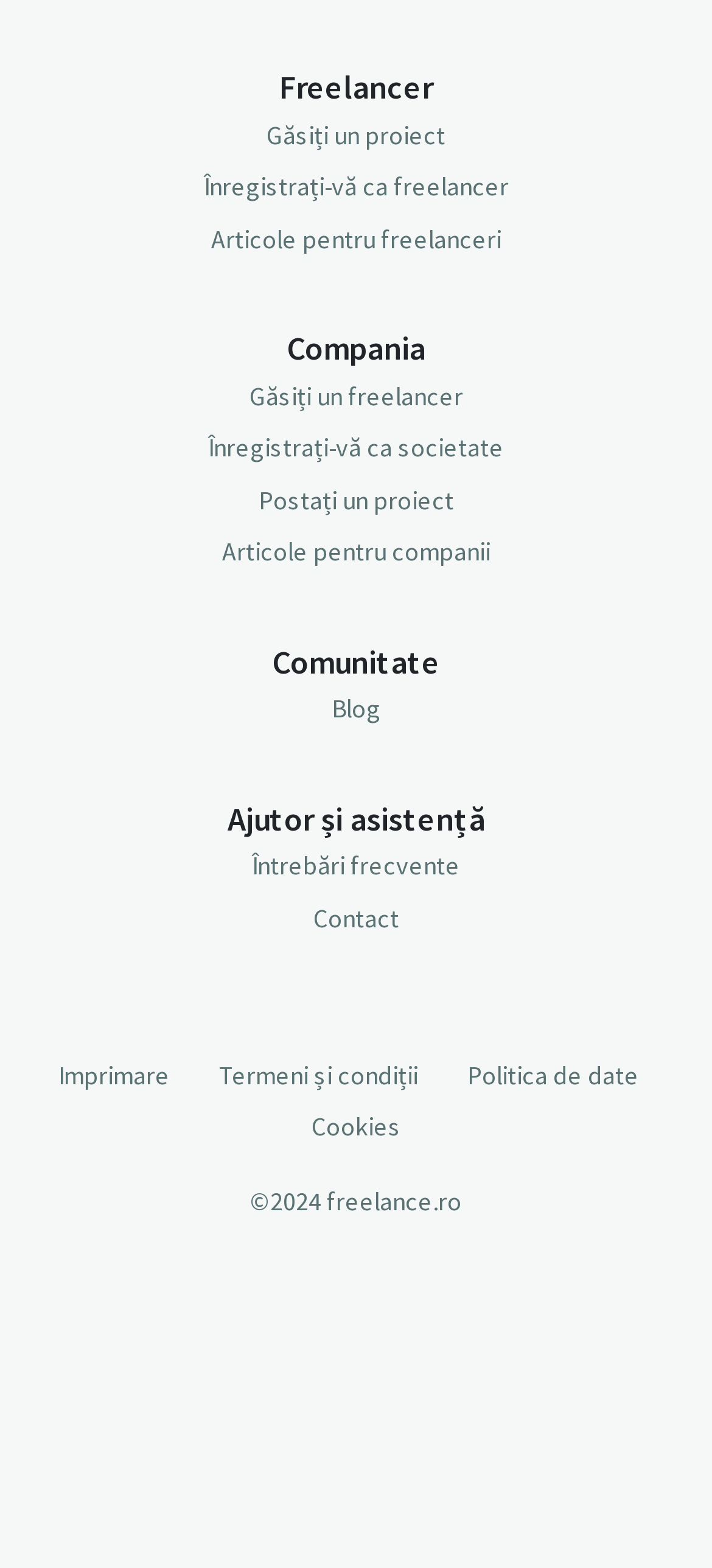Highlight the bounding box coordinates of the element you need to click to perform the following instruction: "Read articles for freelancers."

[0.296, 0.142, 0.704, 0.163]